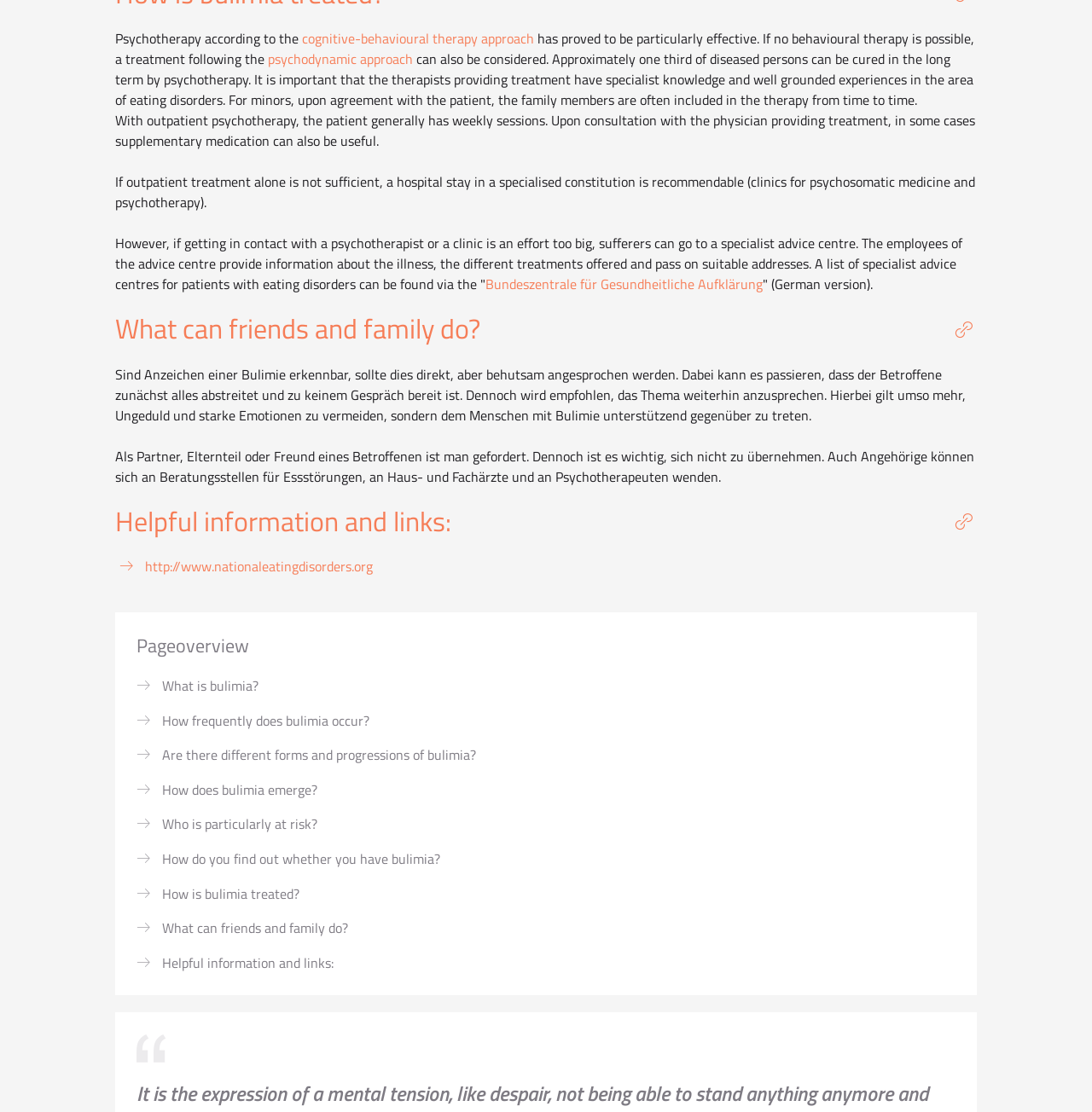Specify the bounding box coordinates for the region that must be clicked to perform the given instruction: "Click on the link to learn about cognitive-behavioural therapy approach".

[0.277, 0.025, 0.489, 0.044]